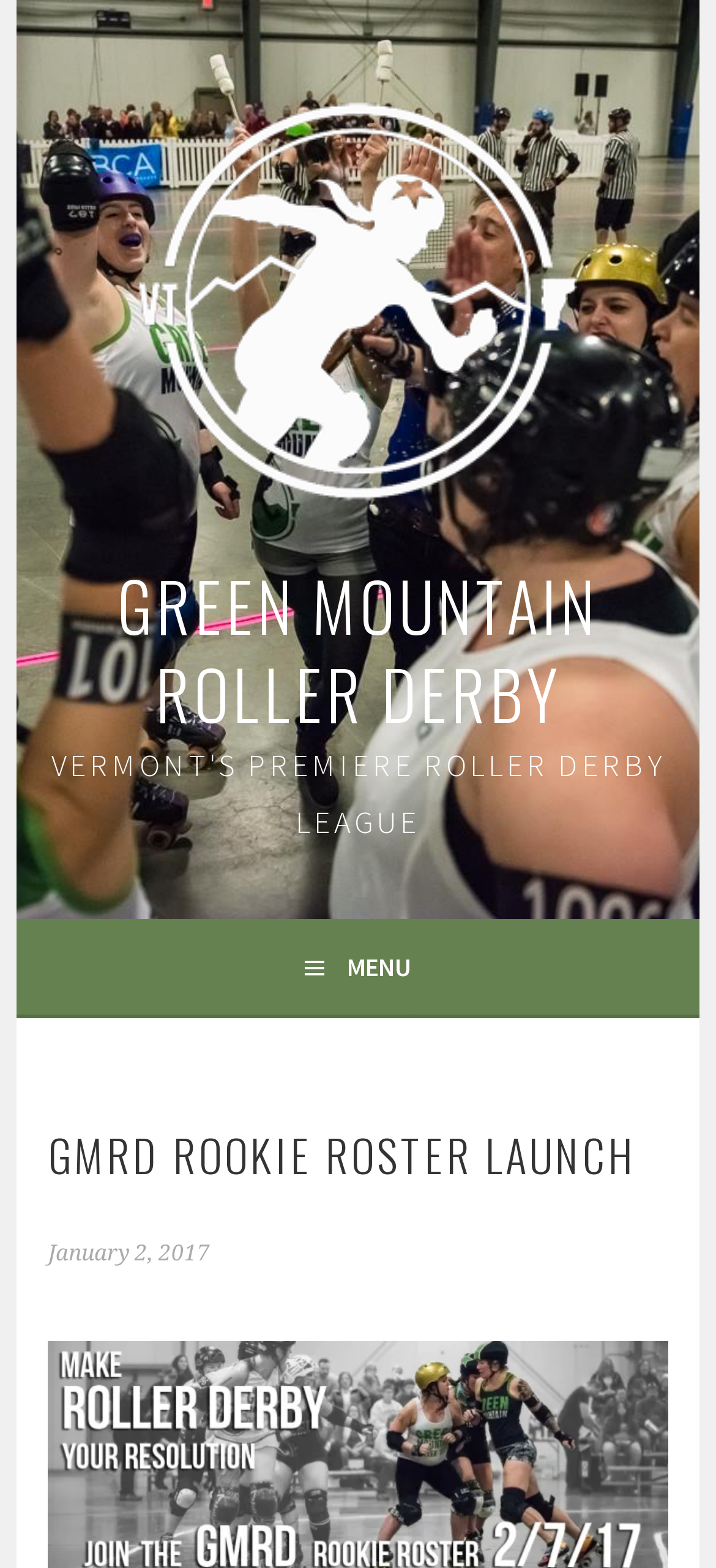What is the purpose of the button with the menu icon?
We need a detailed and exhaustive answer to the question. Please elaborate.

I inferred the purpose of the button by looking at its text content ' MENU' and its expanded property being set to False, indicating that it is a button that can be clicked to expand a menu.